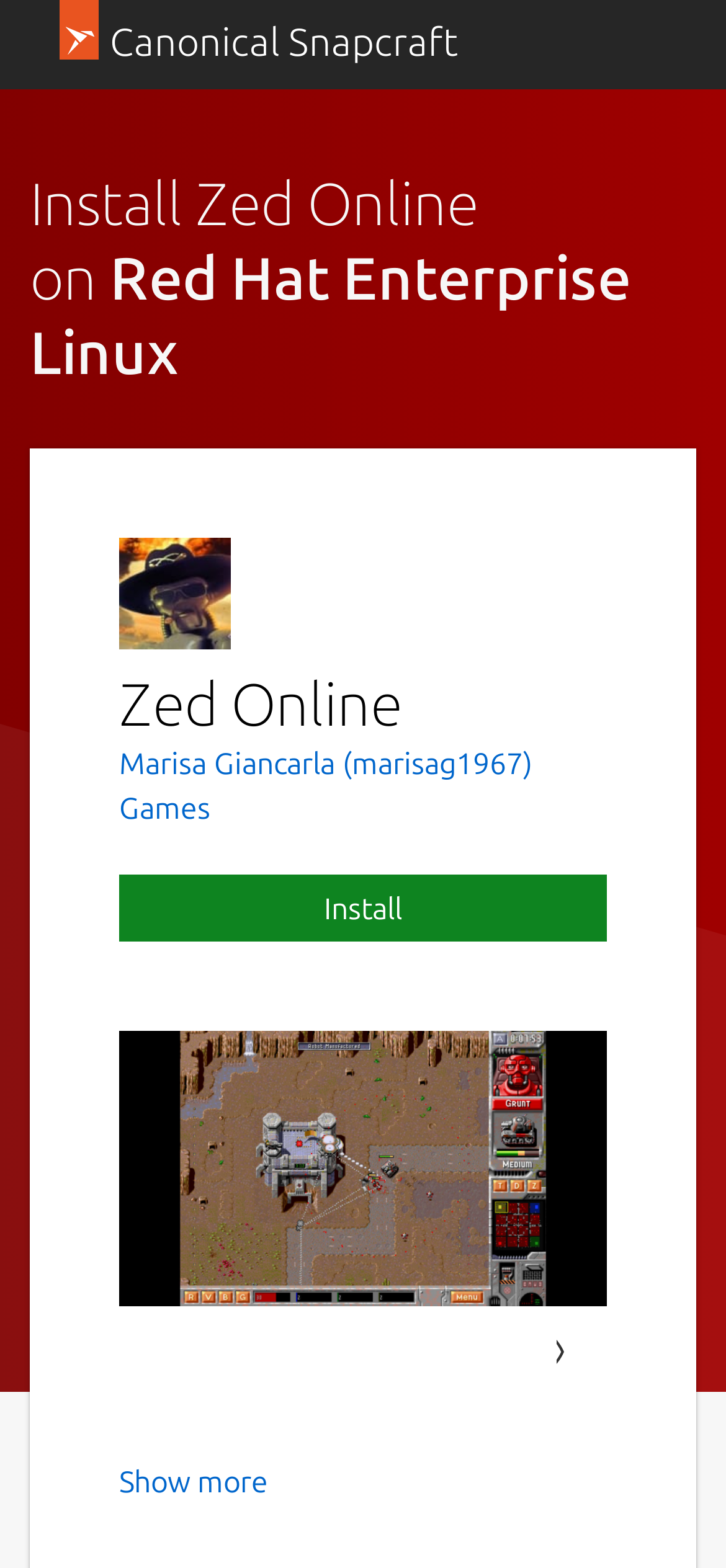Determine the main headline of the webpage and provide its text.

Install Zed Online
on Red Hat Enterprise Linux